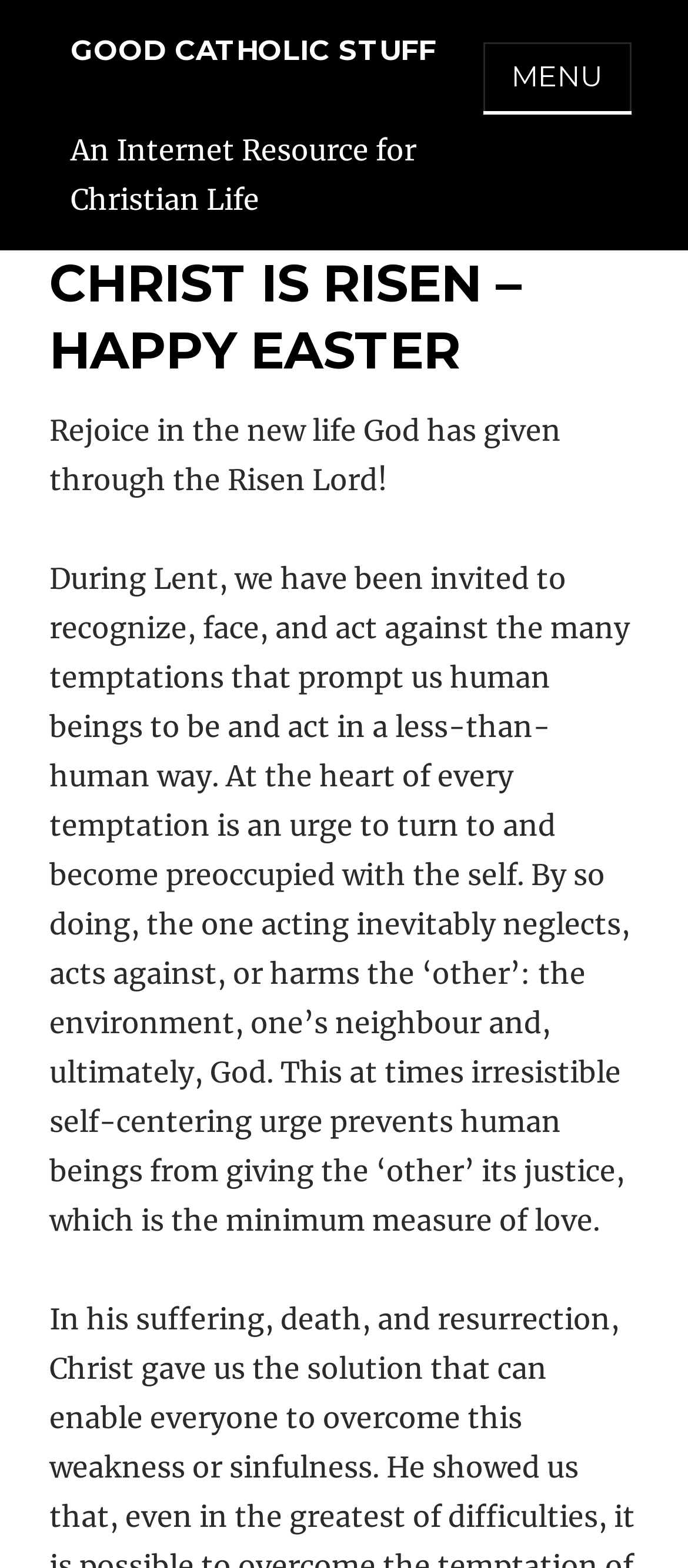Answer the question below using just one word or a short phrase: 
What is the main idea of the text on the page?

Overcoming self-centeredness